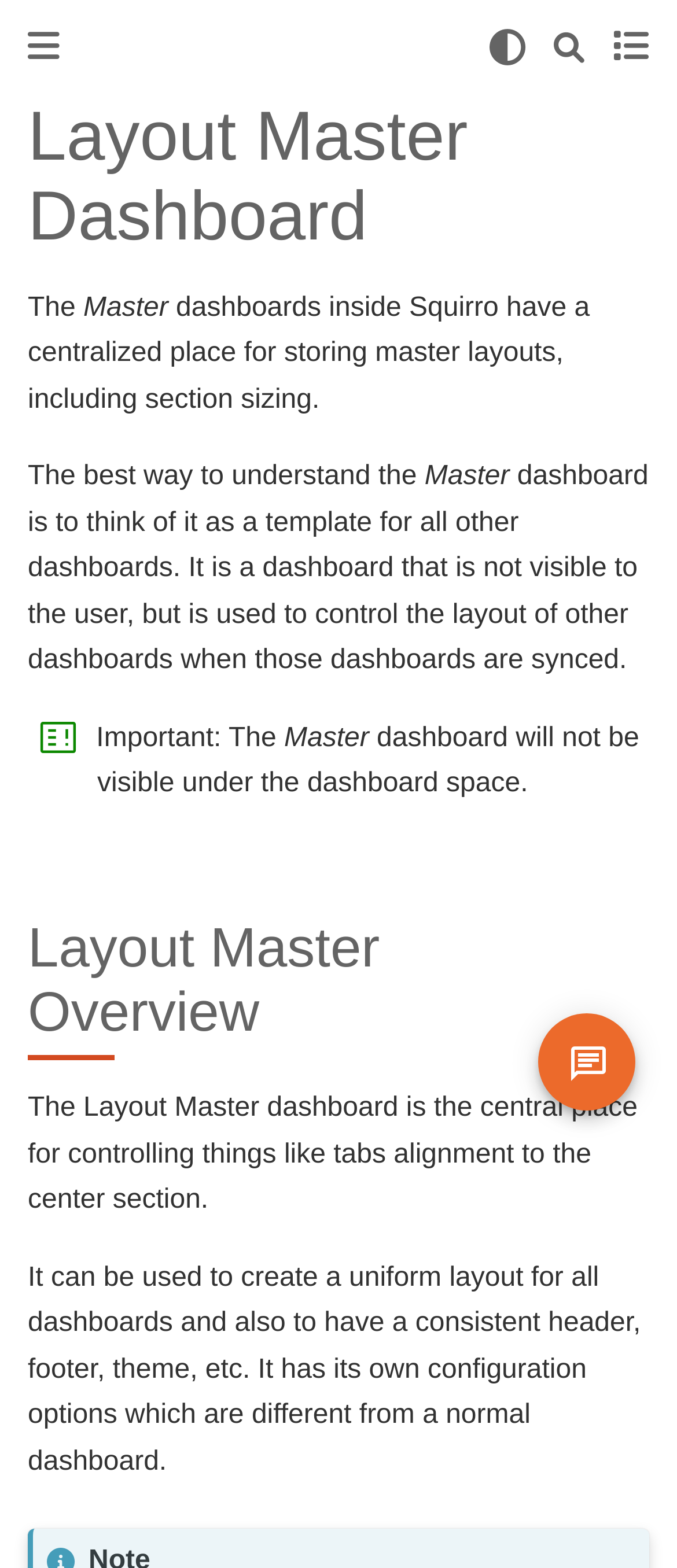Determine the bounding box for the UI element described here: "aria-label="Search"".

[0.797, 0.014, 0.885, 0.048]